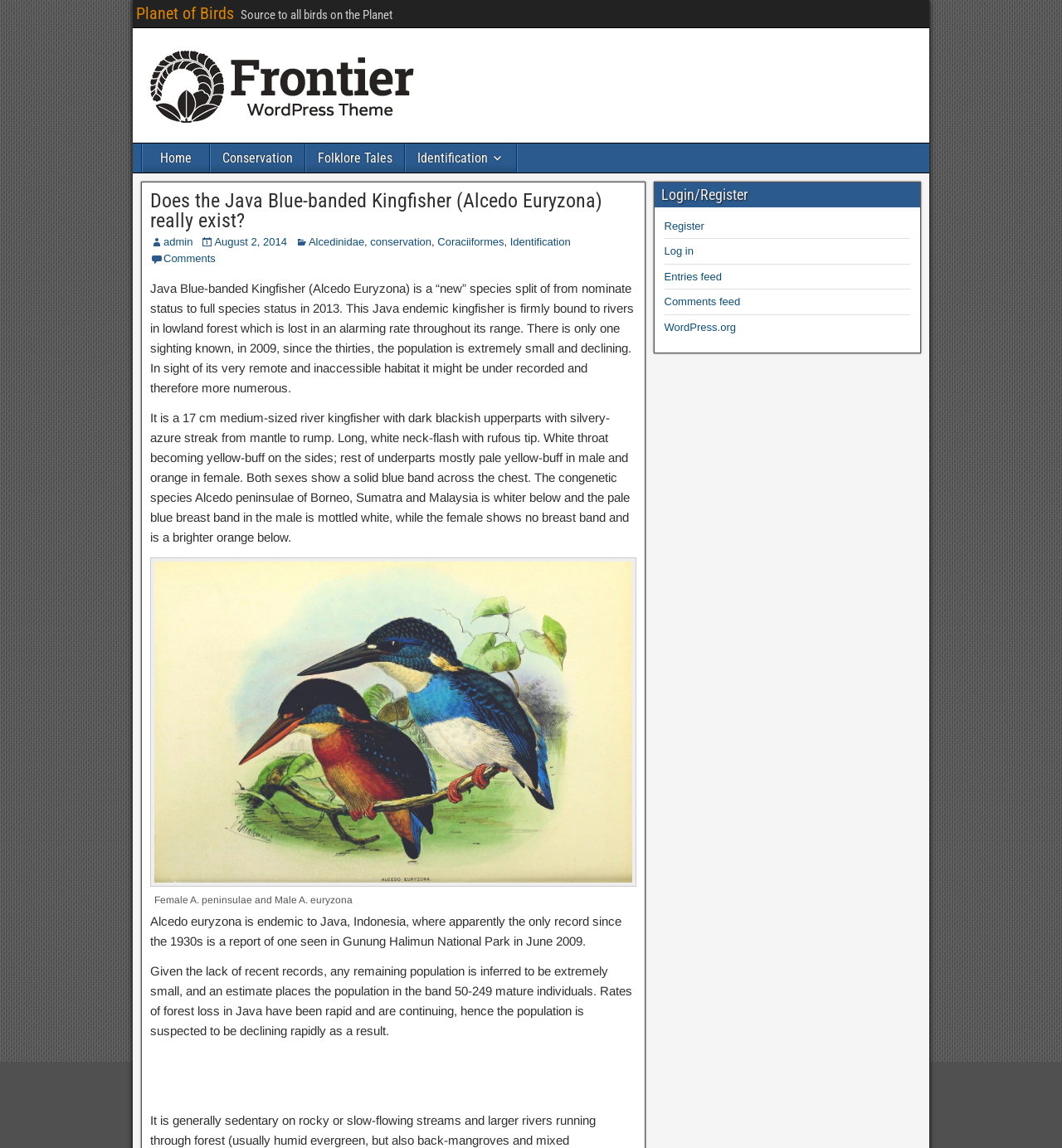Could you specify the bounding box coordinates for the clickable section to complete the following instruction: "Login to the website"?

[0.625, 0.213, 0.653, 0.224]